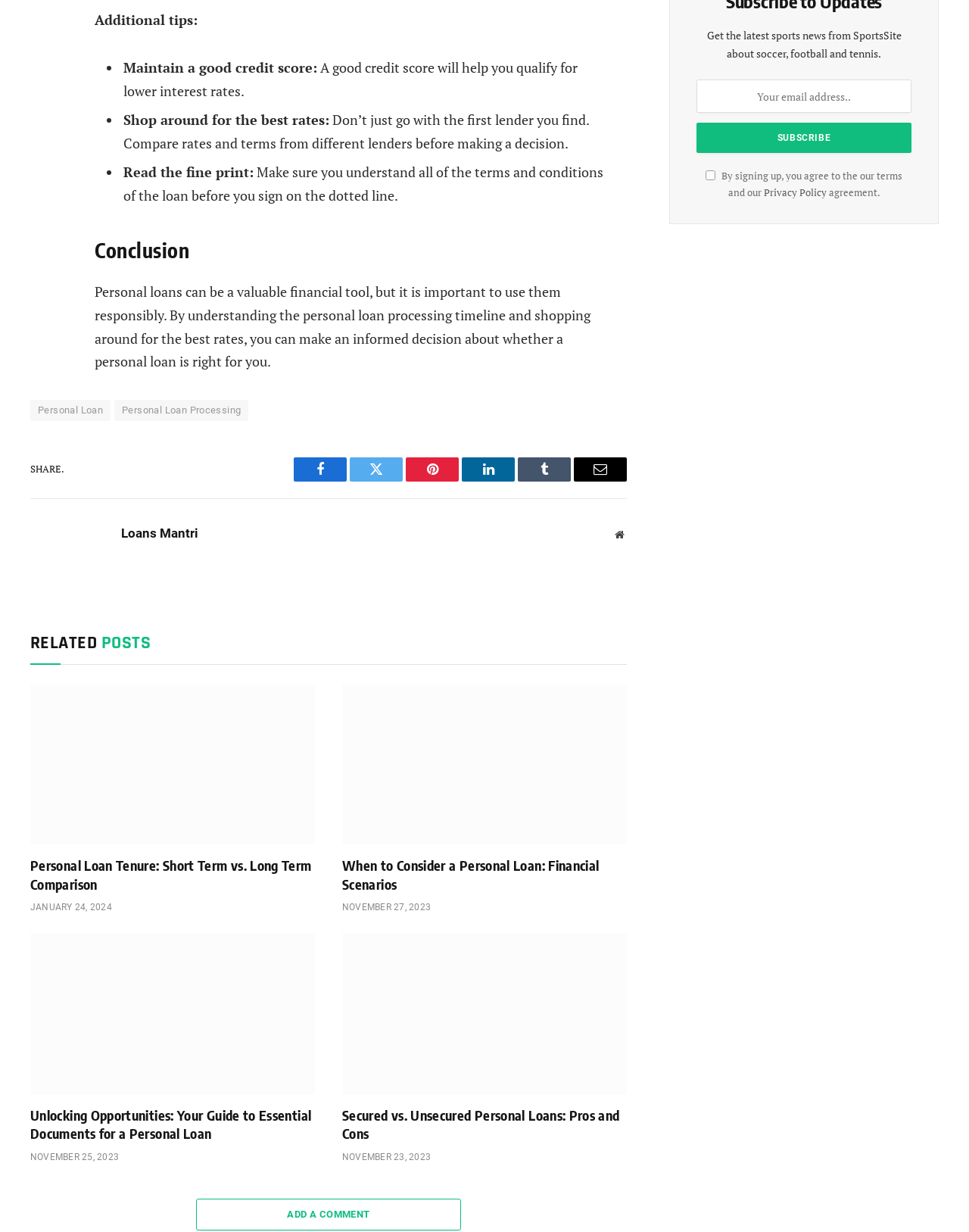What is the topic of the webpage?
Carefully analyze the image and provide a detailed answer to the question.

Based on the content of the webpage, it appears to be discussing personal loans, including tips for getting a personal loan, the importance of maintaining a good credit score, and shopping around for the best rates.